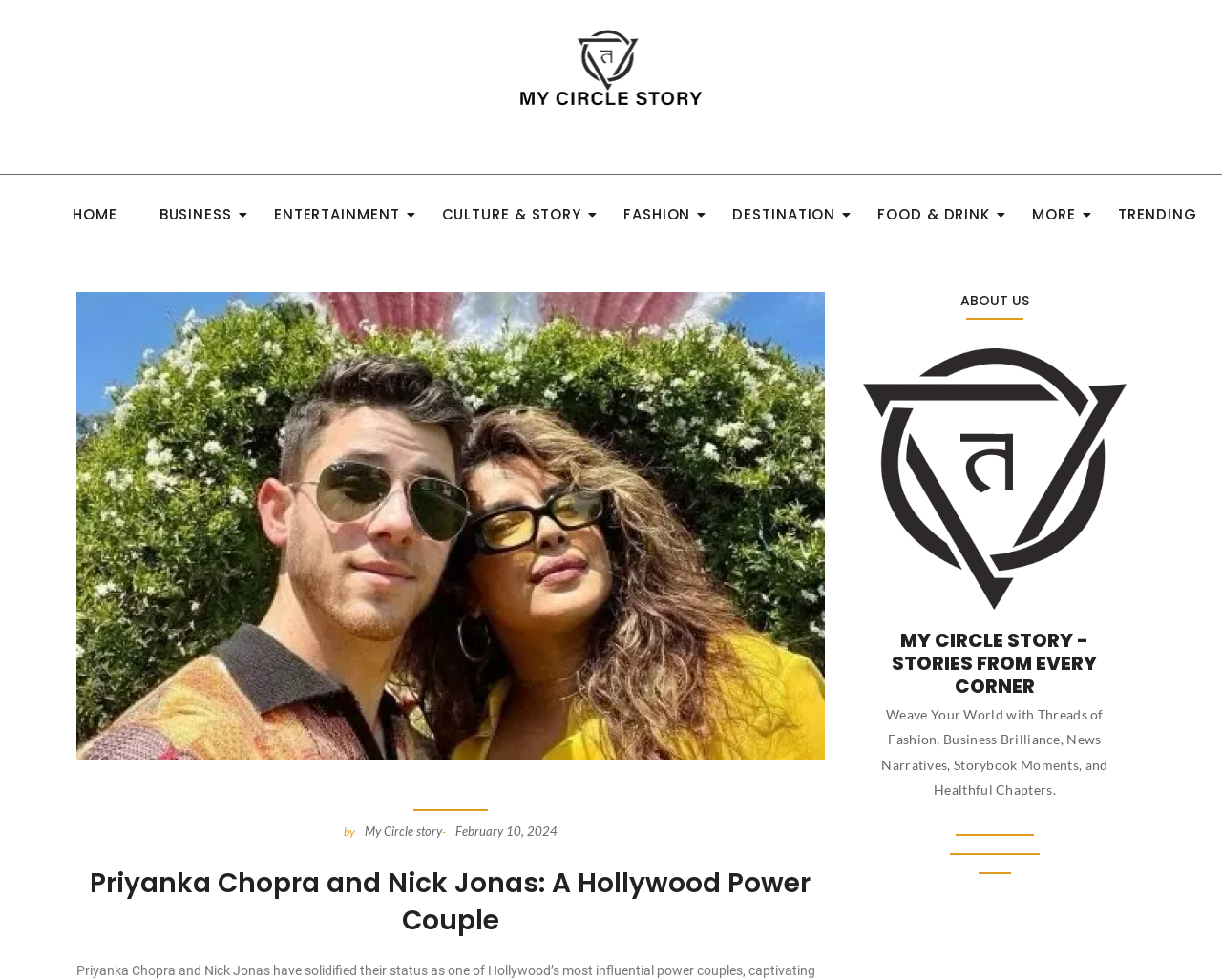Identify the bounding box of the HTML element described here: "CULTURE & STORY". Provide the coordinates as four float numbers between 0 and 1: [left, top, right, bottom].

[0.352, 0.2, 0.485, 0.24]